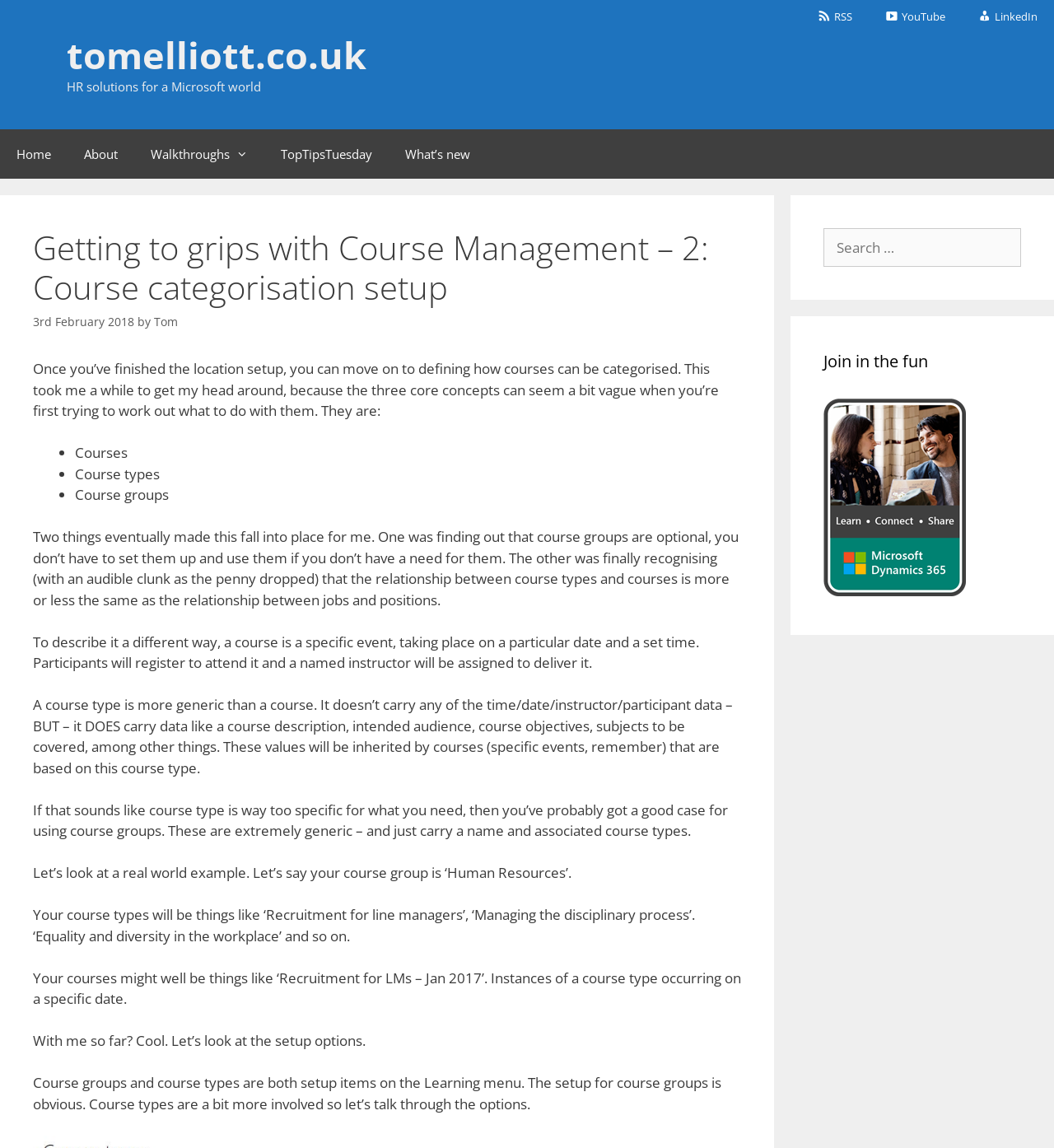Where can course groups and course types be setup?
Based on the image, answer the question in a detailed manner.

According to the article, course groups and course types can be setup on the Learning menu, as mentioned in the text when discussing the setup options.